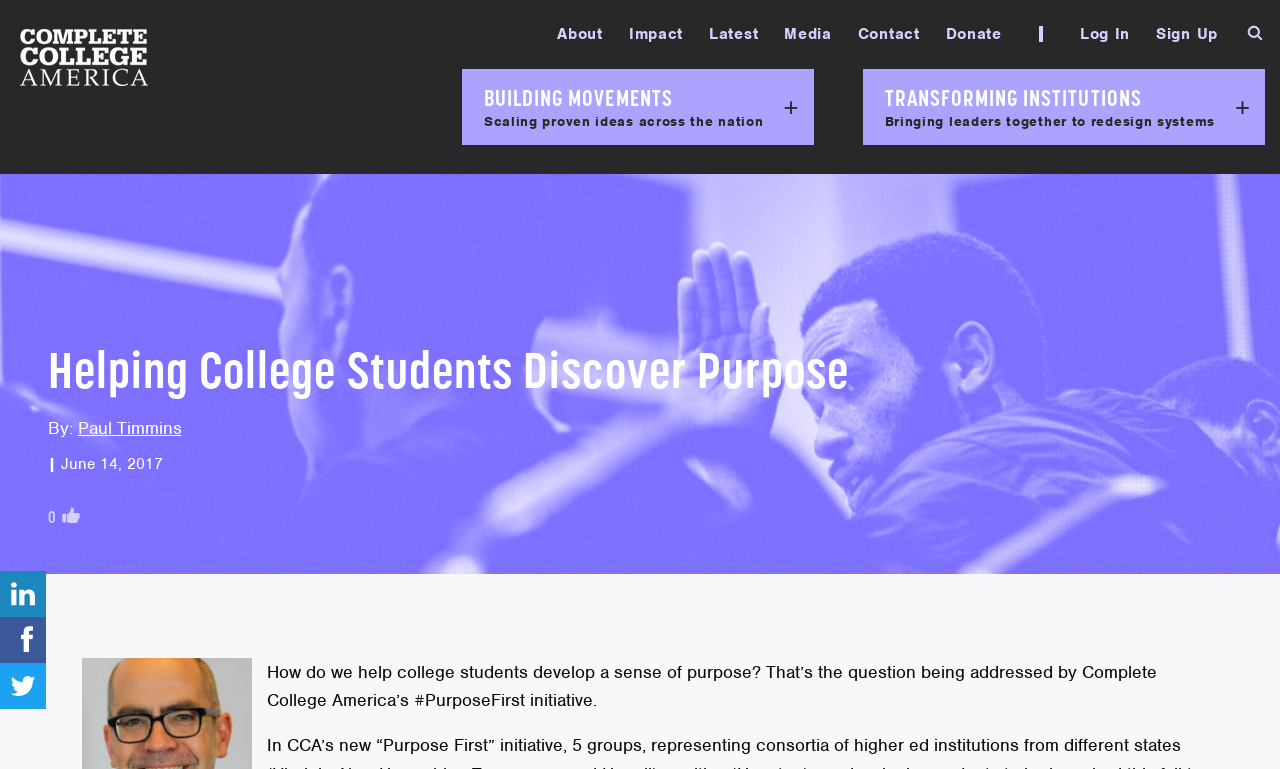Extract the text of the main heading from the webpage.

Helping College Students Discover Purpose